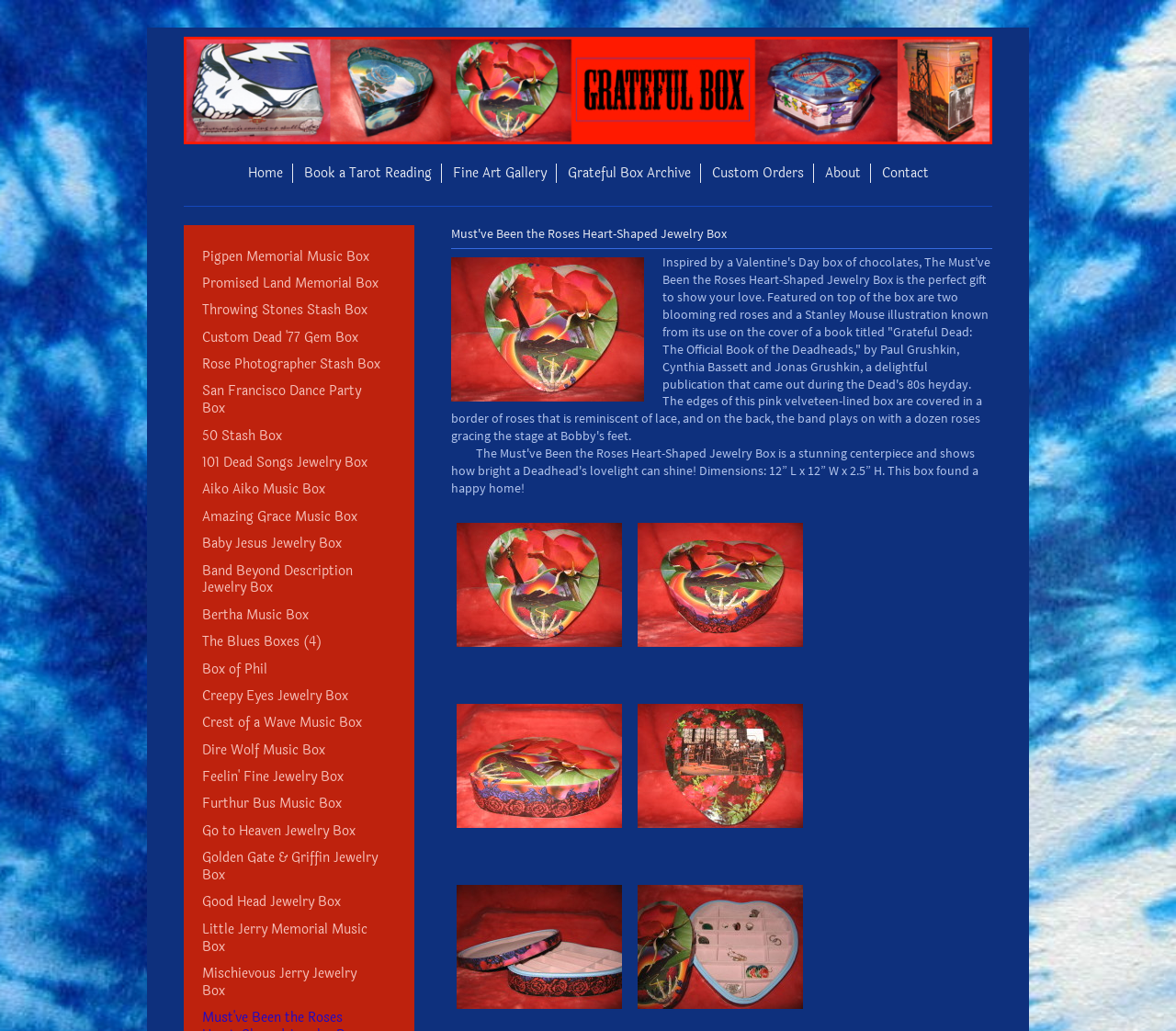Please specify the coordinates of the bounding box for the element that should be clicked to carry out this instruction: "Click on Meet with Cindy". The coordinates must be four float numbers between 0 and 1, formatted as [left, top, right, bottom].

None